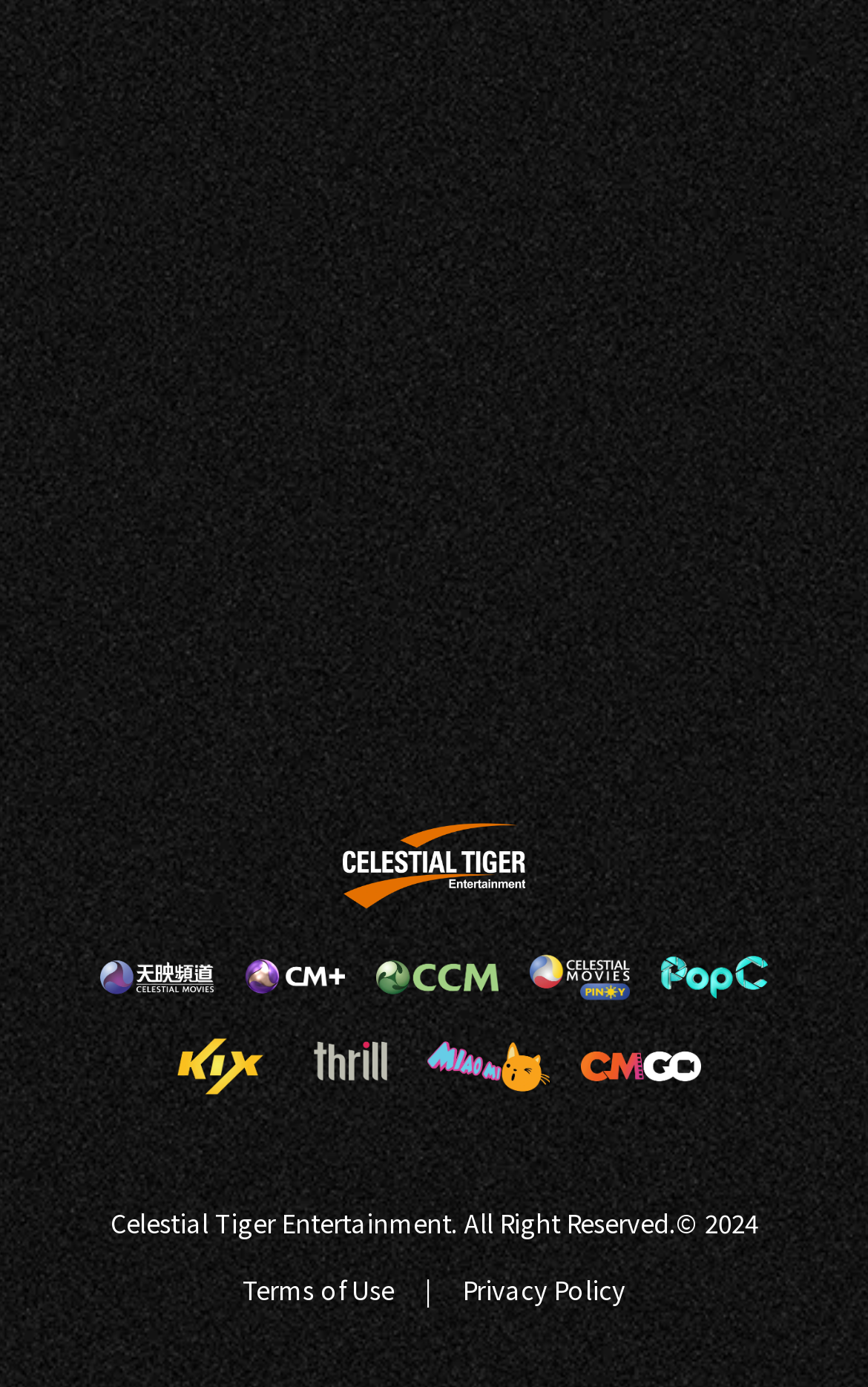How many images are there on the webpage?
Provide a one-word or short-phrase answer based on the image.

14